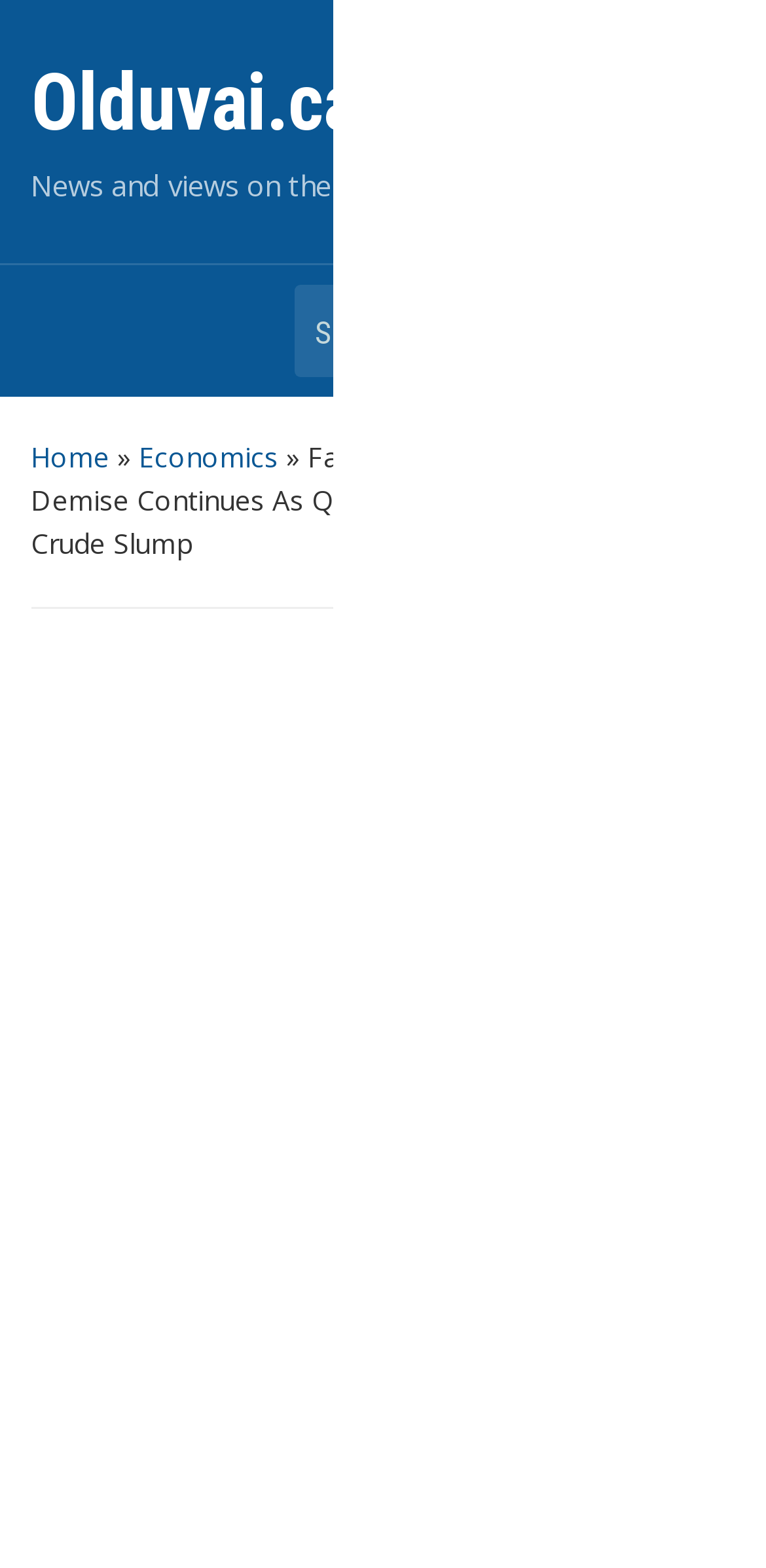Can you specify the bounding box coordinates of the area that needs to be clicked to fulfill the following instruction: "learn about cell biology"?

None